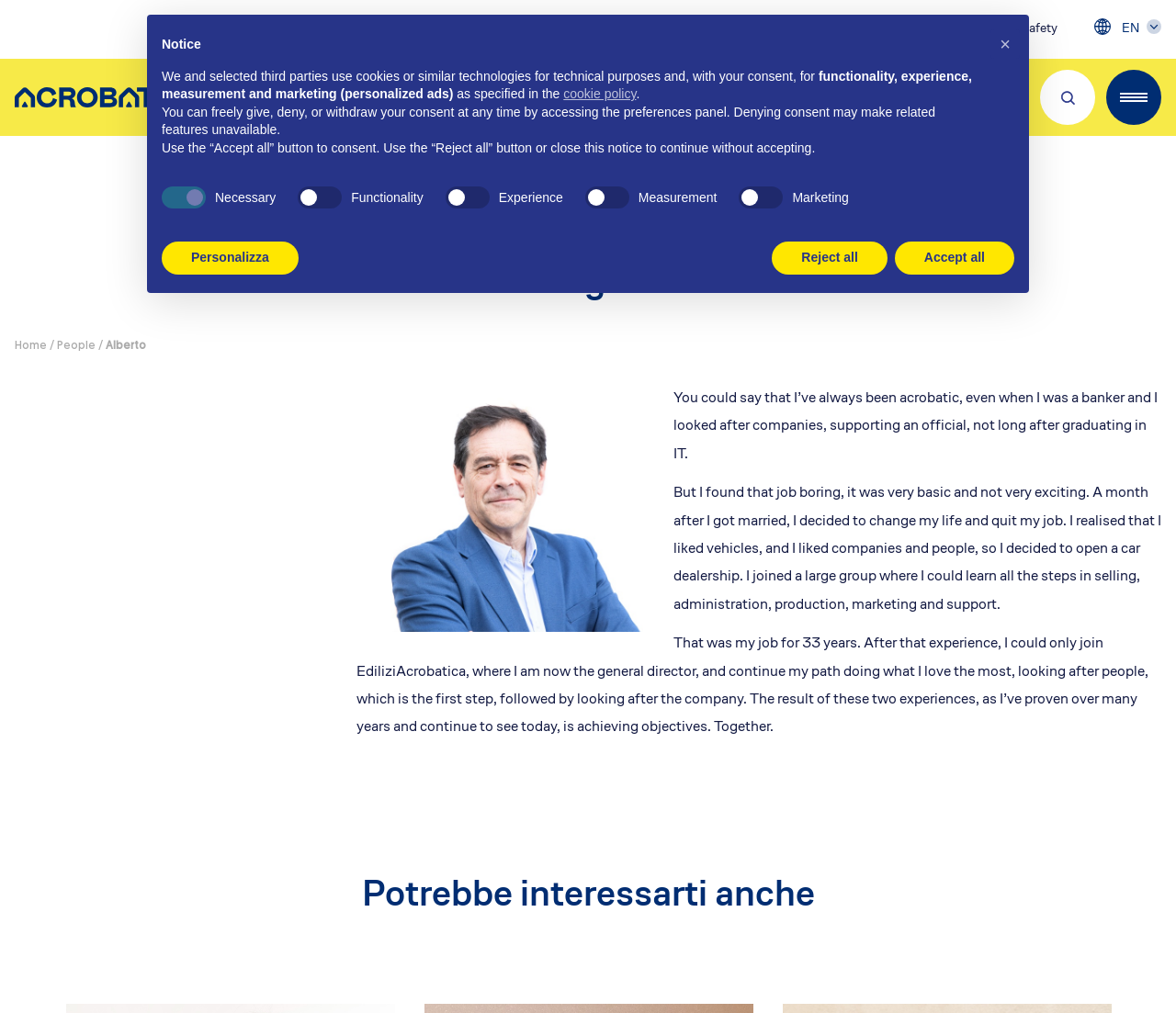Give a one-word or short phrase answer to the question: 
What is the name of the company?

EdiliziAcrobatica S.P.A.